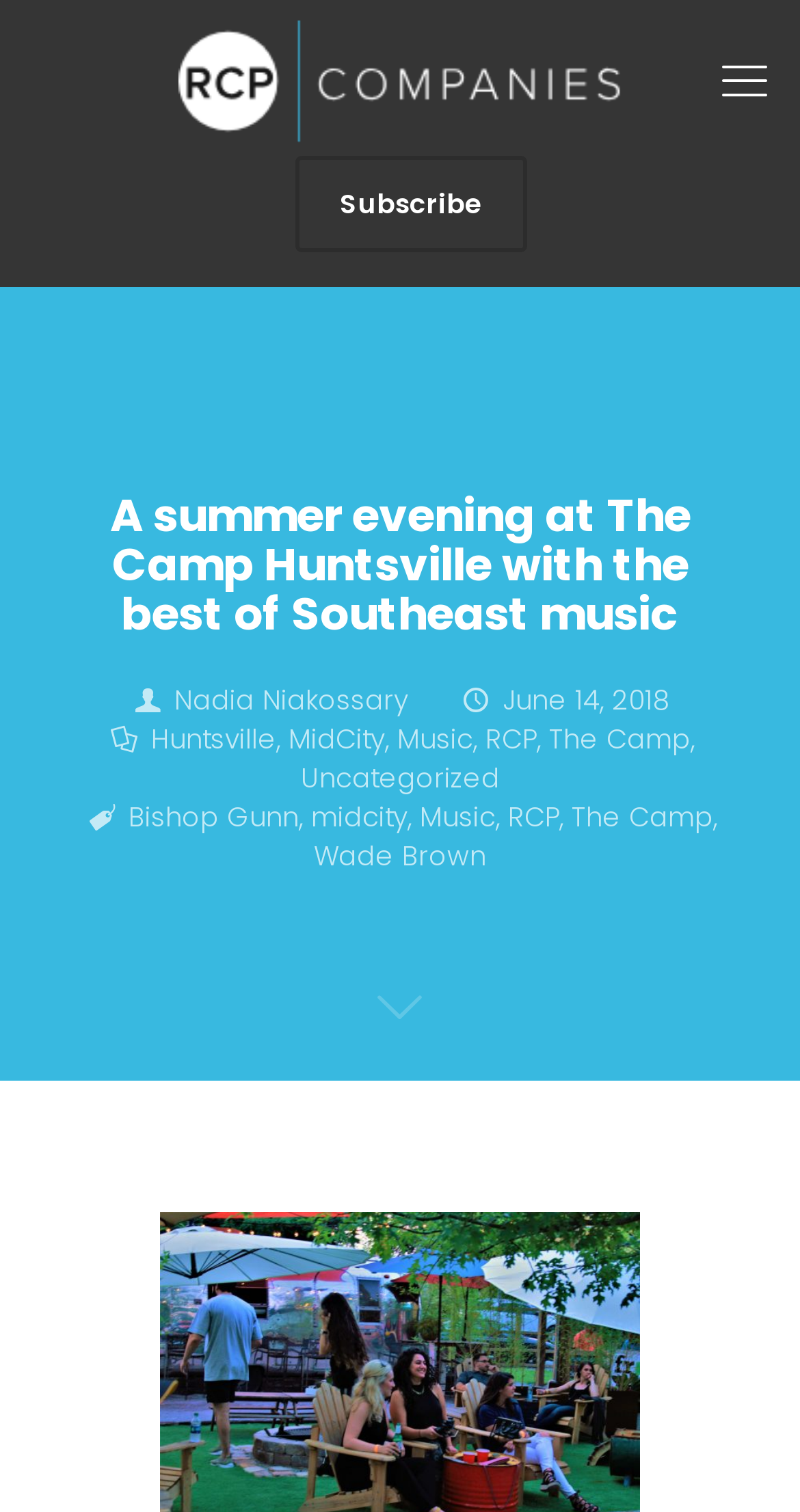Find the bounding box coordinates of the clickable area required to complete the following action: "view recent post about DIG’s Kate Haas".

None